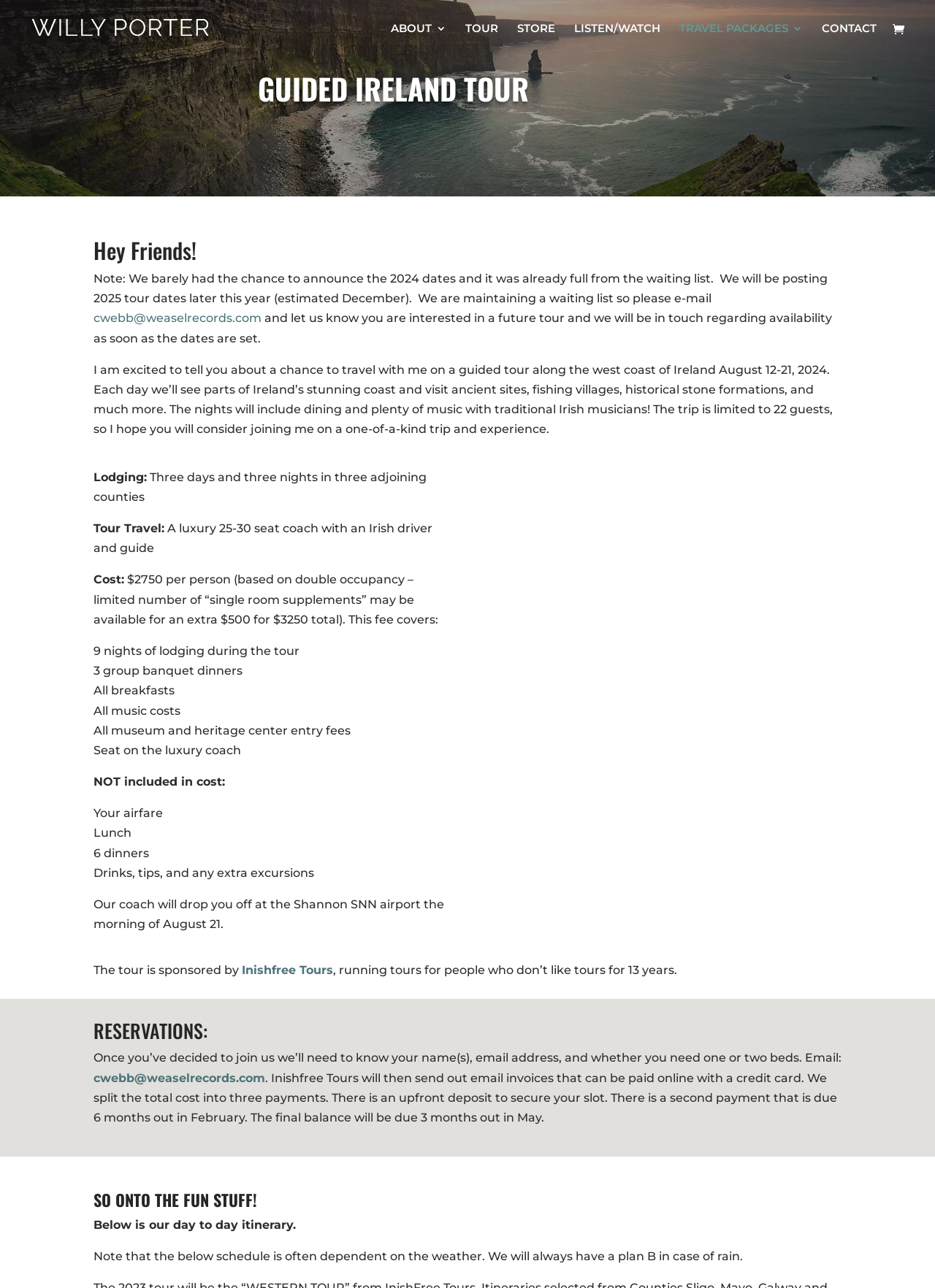Find the bounding box coordinates of the clickable area required to complete the following action: "Check the travel packages".

[0.727, 0.018, 0.859, 0.044]